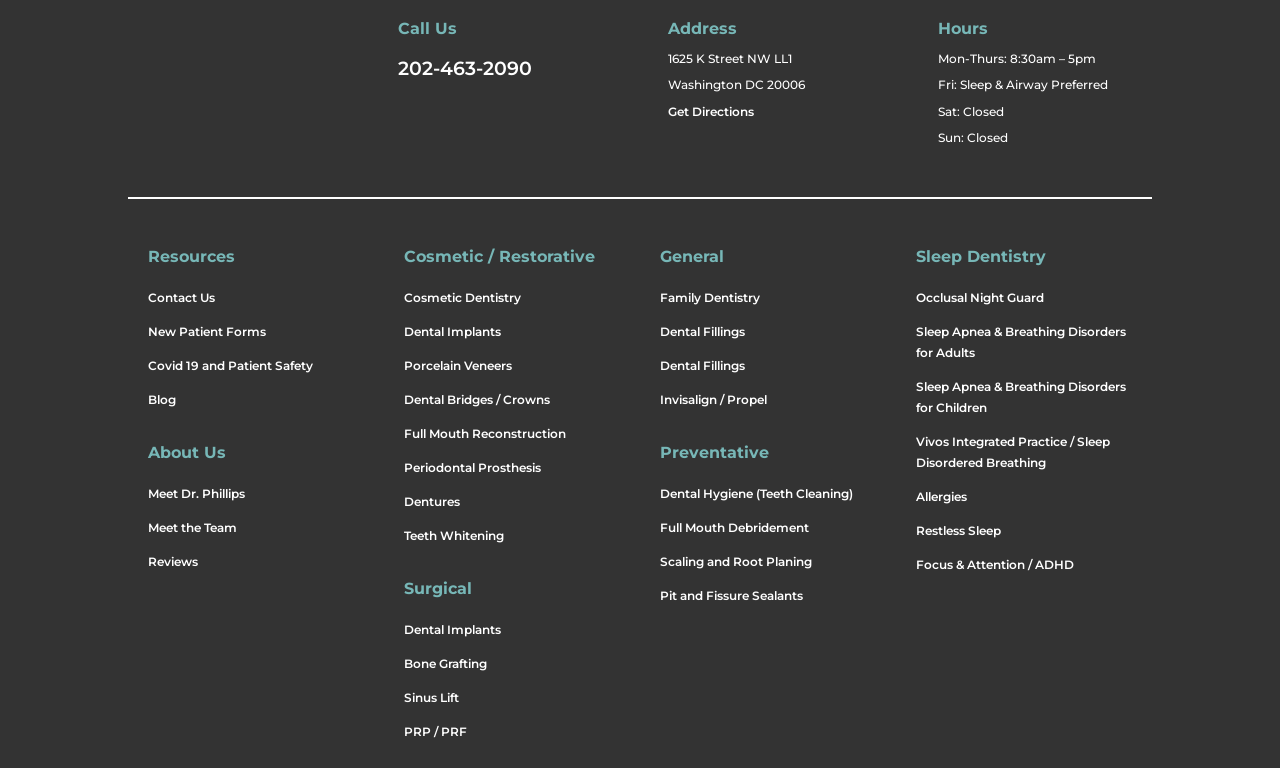Respond with a single word or short phrase to the following question: 
What type of dentistry is 'Dental Implants' classified under?

Cosmetic / Restorative and Surgical